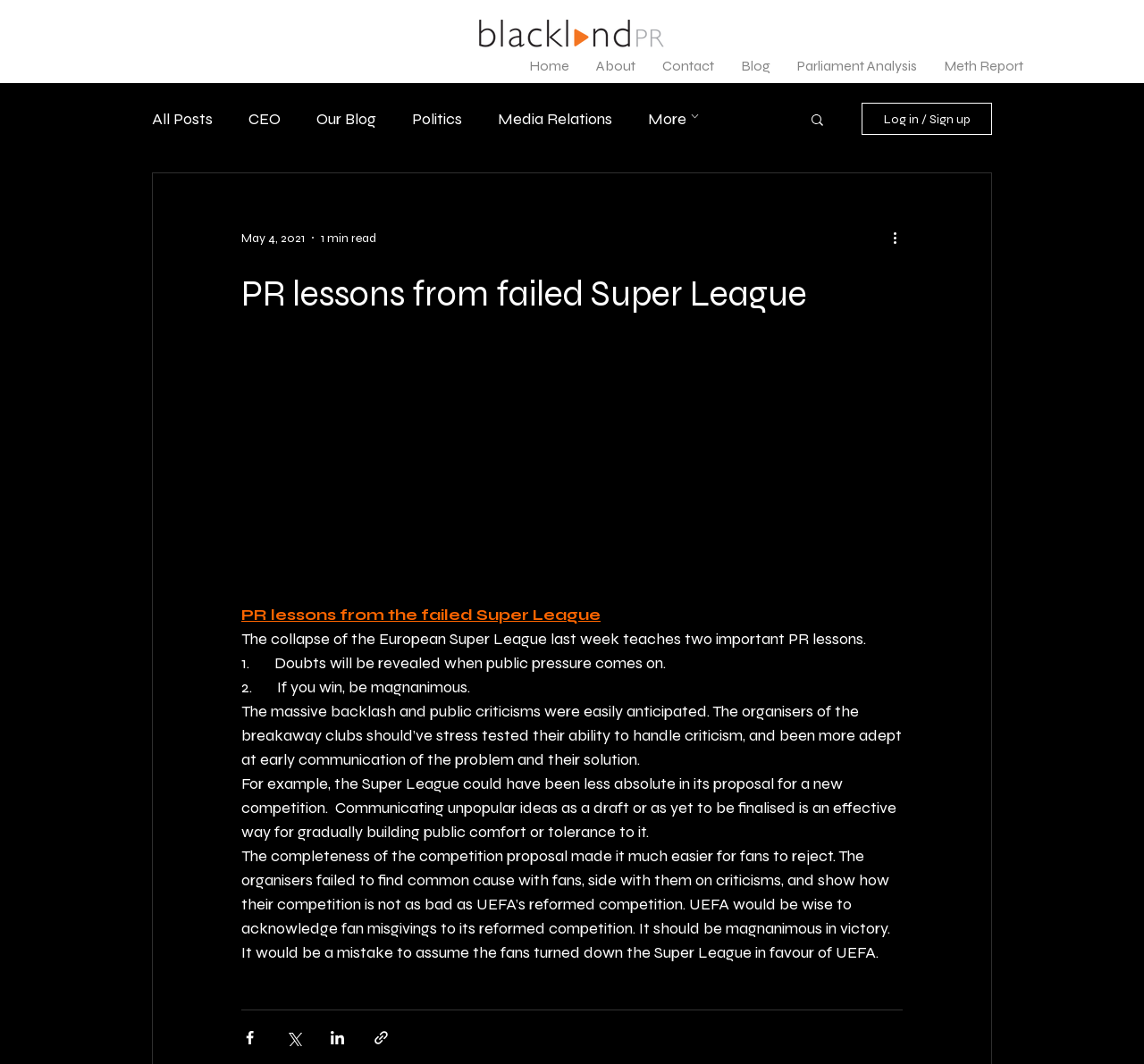Find and indicate the bounding box coordinates of the region you should select to follow the given instruction: "Search for something".

[0.707, 0.105, 0.722, 0.123]